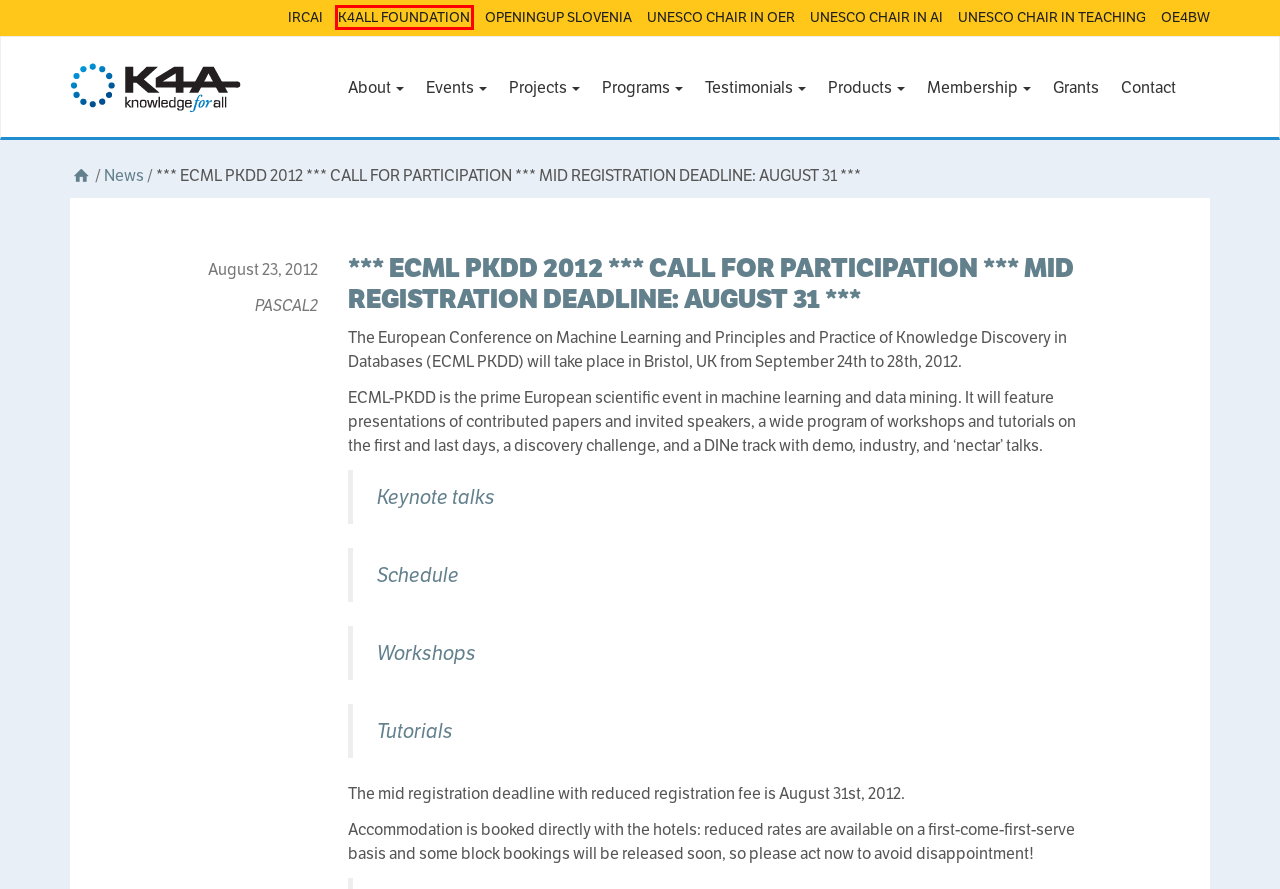You have received a screenshot of a webpage with a red bounding box indicating a UI element. Please determine the most fitting webpage description that matches the new webpage after clicking on the indicated element. The choices are:
A. UNESCO Chair in Open Technologies for Open Educational Resources and Open Learning
B. News | Knowledge 4 All Foundation Ltd.
C. Grants | Knowledge 4 All Foundation Ltd.
D. Chaire UNESCO RELIA – Chaire UNESCO – Ressources Éducatives Libres et Intelligence Artificielle
E. PASCAL2 | Knowledge 4 All Foundation Ltd.
F. Open Education for a Better World – International online mentoring program
G. Knowledge 4 All Foundation Ltd.
H. IRCAI | International Research Centre On Artificial Intelligence

G